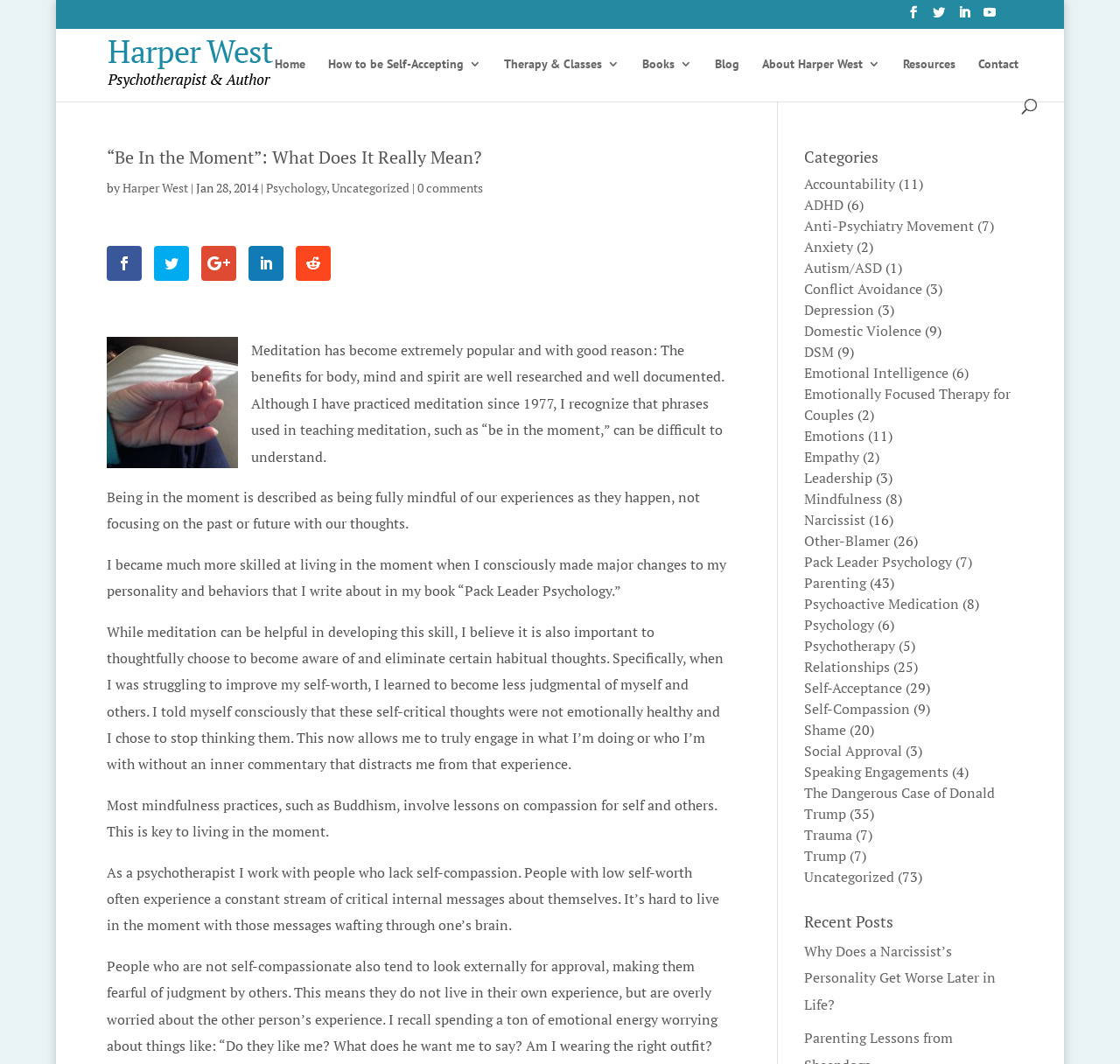Locate the bounding box coordinates of the element's region that should be clicked to carry out the following instruction: "Click on the 'Home' link". The coordinates need to be four float numbers between 0 and 1, i.e., [left, top, right, bottom].

[0.245, 0.054, 0.273, 0.093]